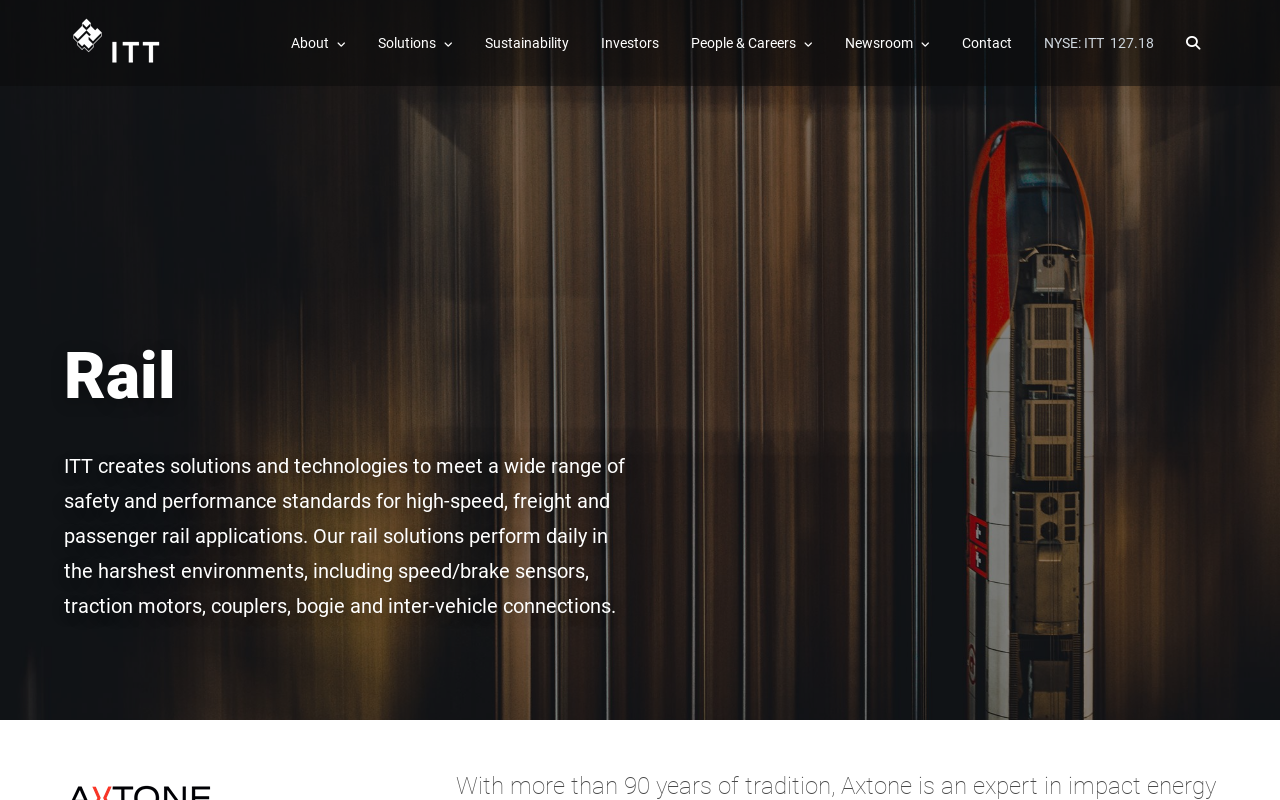Please identify the bounding box coordinates of the clickable element to fulfill the following instruction: "Show About menu". The coordinates should be four float numbers between 0 and 1, i.e., [left, top, right, bottom].

[0.215, 0.021, 0.283, 0.087]